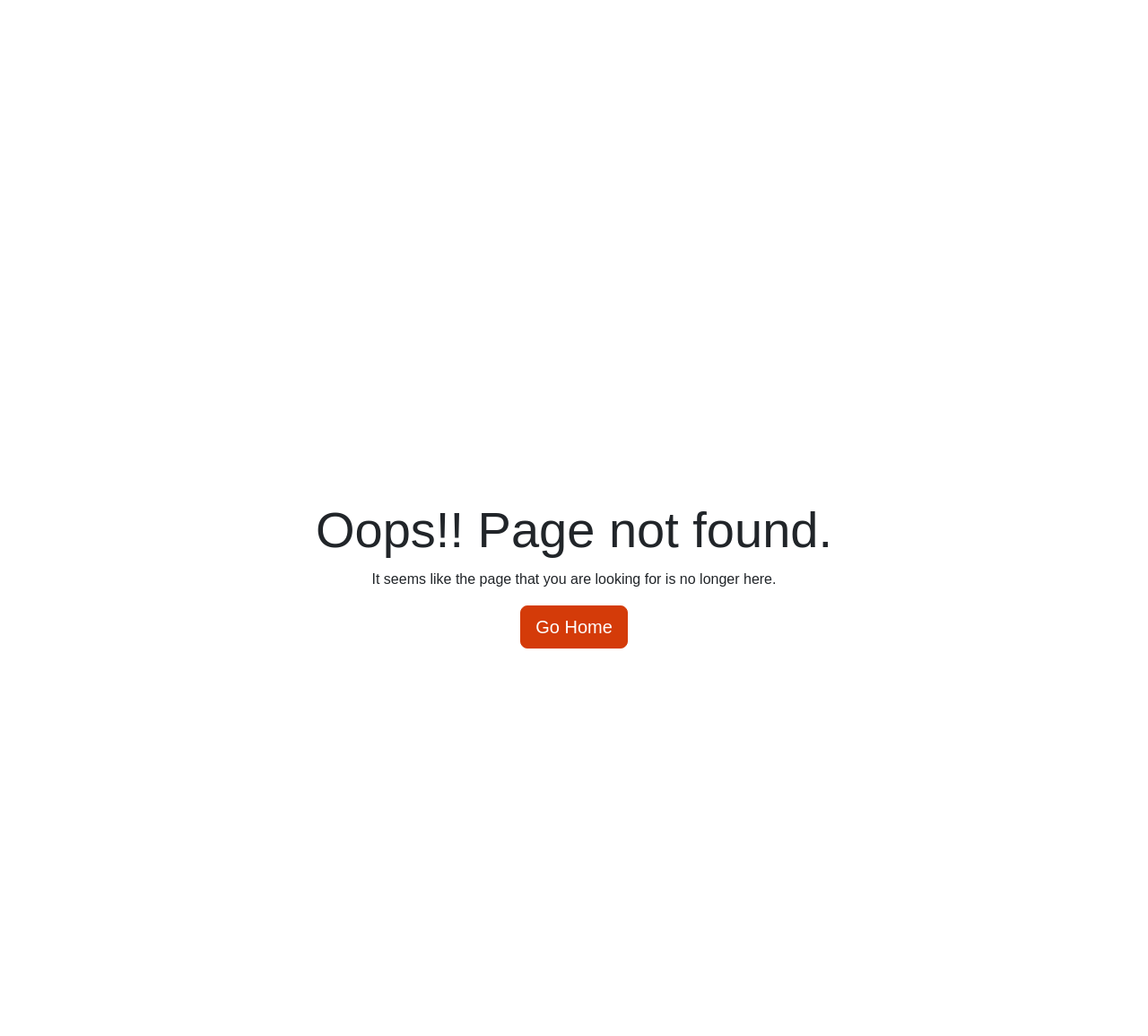Provide the bounding box coordinates of the HTML element described by the text: "Go Home". The coordinates should be in the format [left, top, right, bottom] with values between 0 and 1.

[0.453, 0.585, 0.547, 0.626]